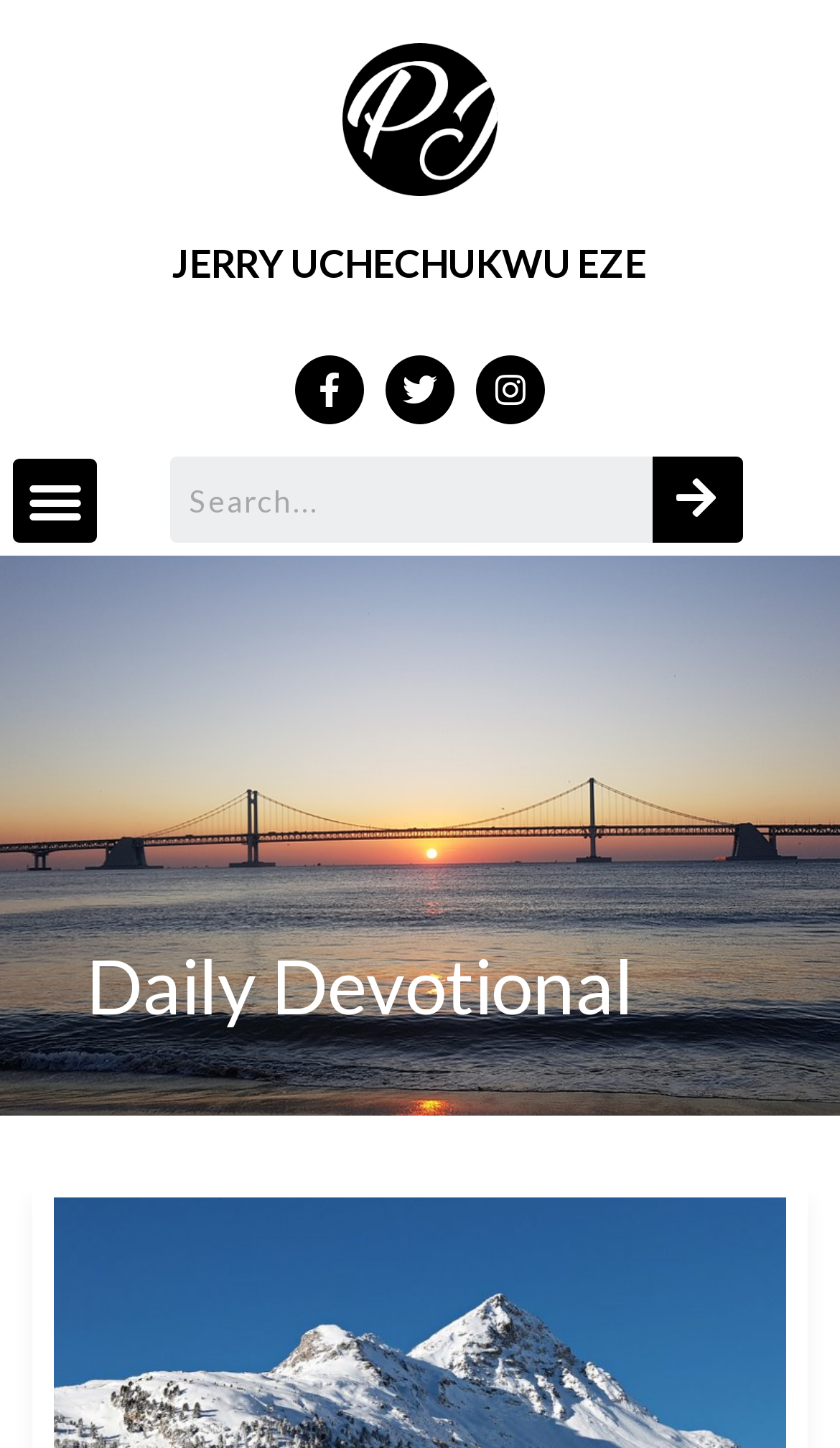Identify the bounding box coordinates of the element to click to follow this instruction: 'View daily devotional'. Ensure the coordinates are four float values between 0 and 1, provided as [left, top, right, bottom].

[0.103, 0.655, 0.897, 0.707]